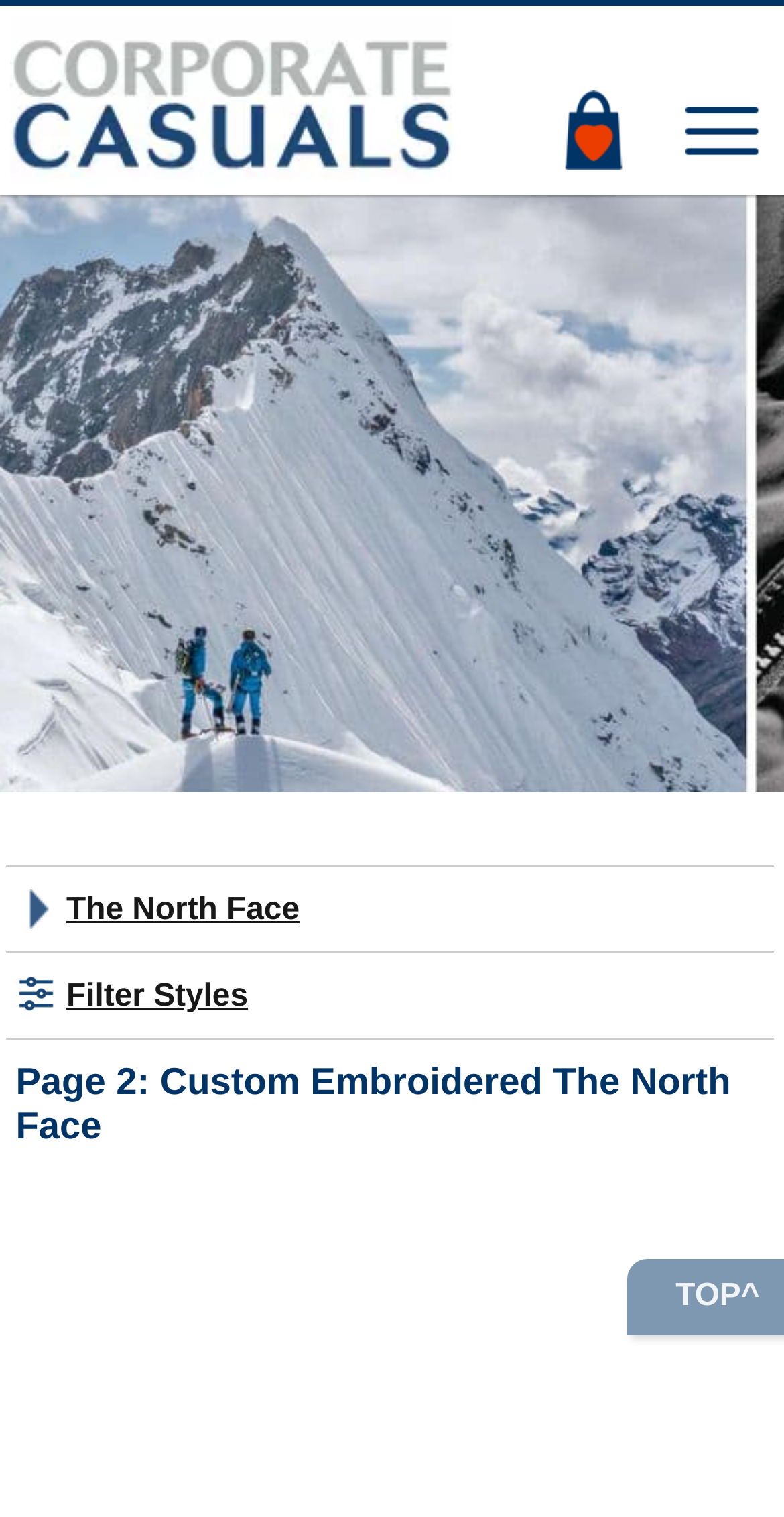Generate a comprehensive description of the contents of the webpage.

The webpage is about customizing The North Face jackets with embroidered logos. At the top left corner, there is a corporate casuals logo, which is an image linked to another page. Below the logo, there is a search bar where users can input text. 

On the top right corner, there is a link labeled "TOP^". 

The main content of the page is headed by a title "Page 2: Custom Embroidered The North Face" which spans the entire width of the page. 

Below the title, there are two links side by side: "The North Face" and "Filter Styles". The "The North Face" link is positioned more to the left, while the "Filter Styles" link is more to the right.